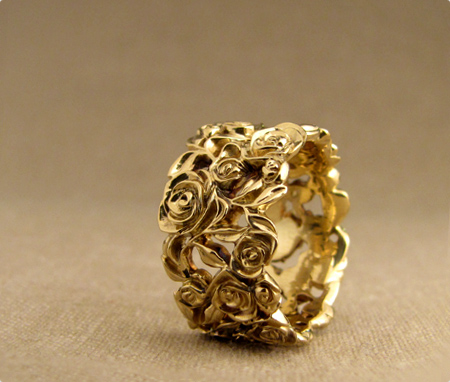Convey a rich and detailed description of the image.

The image showcases an exquisite 18K wide rose bramble band, a stunning piece of jewelry designed to resemble intertwined roses and foliage. The intricate detailing of the band highlights delicate rose motifs, which seamlessly wrap around the entire circumference, creating a luxurious and organic appearance. Crafted in rich gold, this ring exudes elegance and artistry, making it a perfect statement piece for any occasion. The combination of the floral design with the warm golden hue gives it a timeless charm, appealing to both nature lovers and fashion enthusiasts alike.